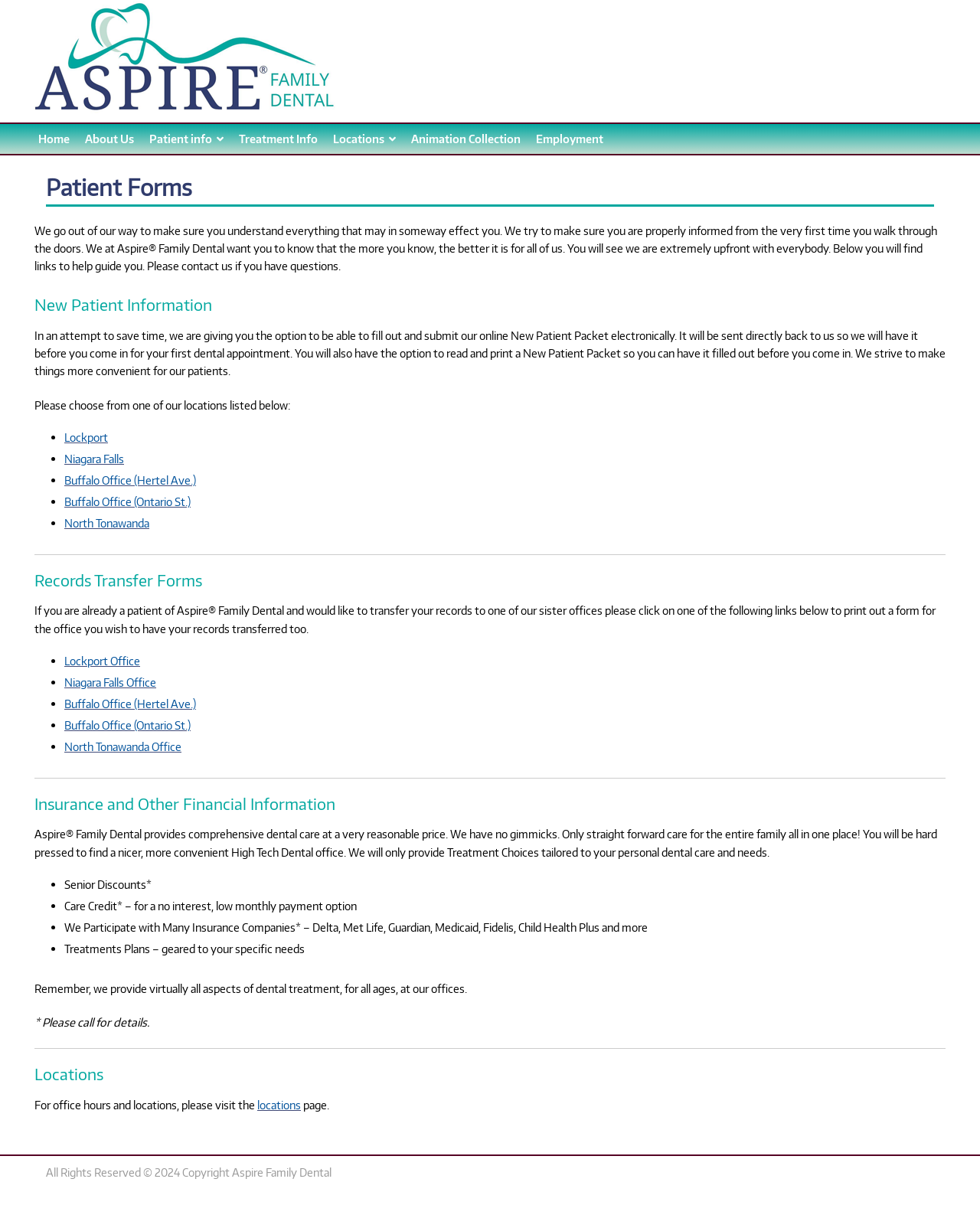Provide a brief response to the question below using one word or phrase:
What is the benefit of Care Credit?

No interest, low monthly payment